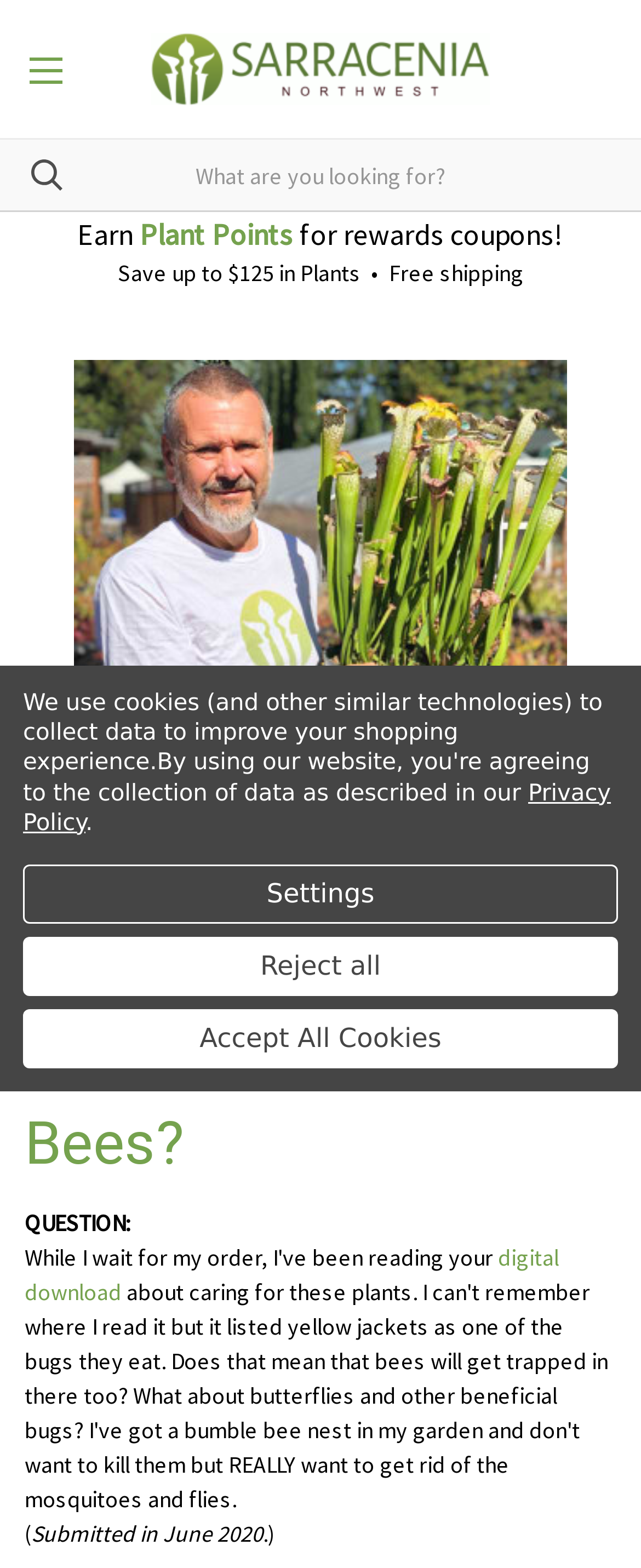Examine the image and give a thorough answer to the following question:
What is the date of the Q/A submission?

The date of the Q/A submission can be found in the main content area of the webpage, where it is written as 'Submitted in June 2020' in a static text format.